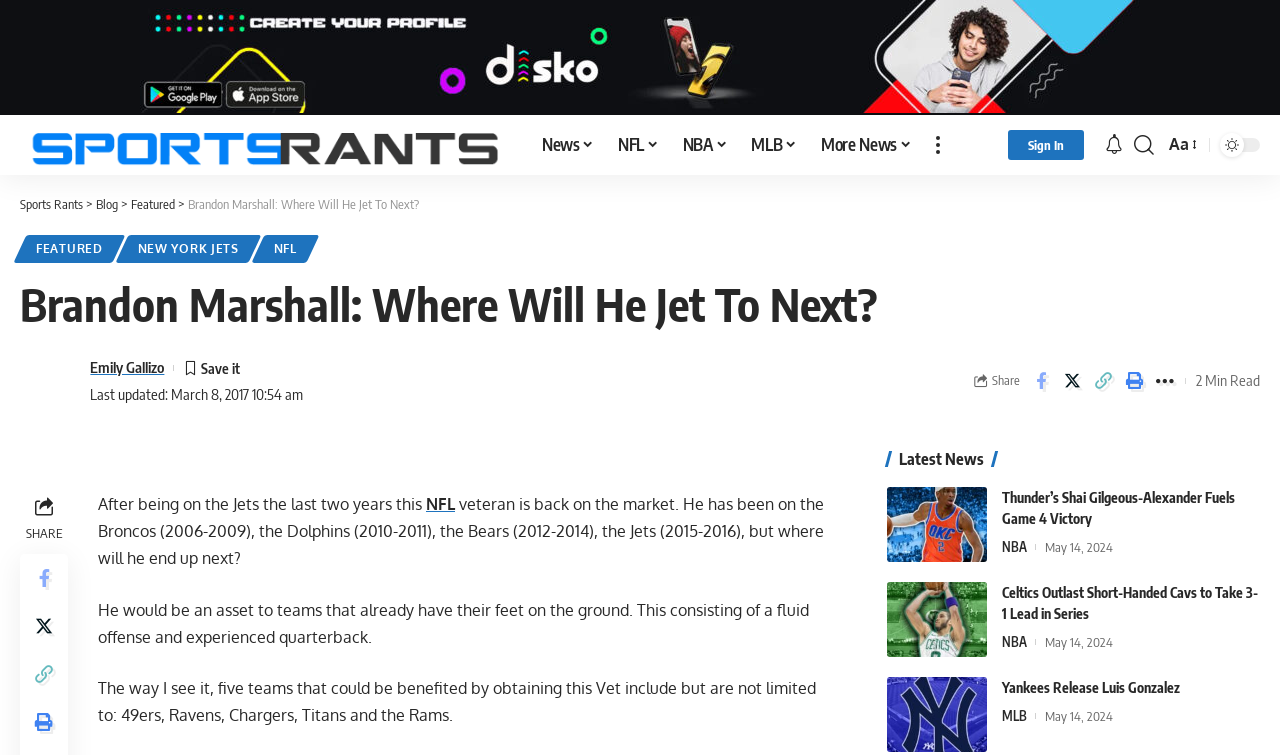Extract the primary header of the webpage and generate its text.

Brandon Marshall: Where Will He Jet To Next?